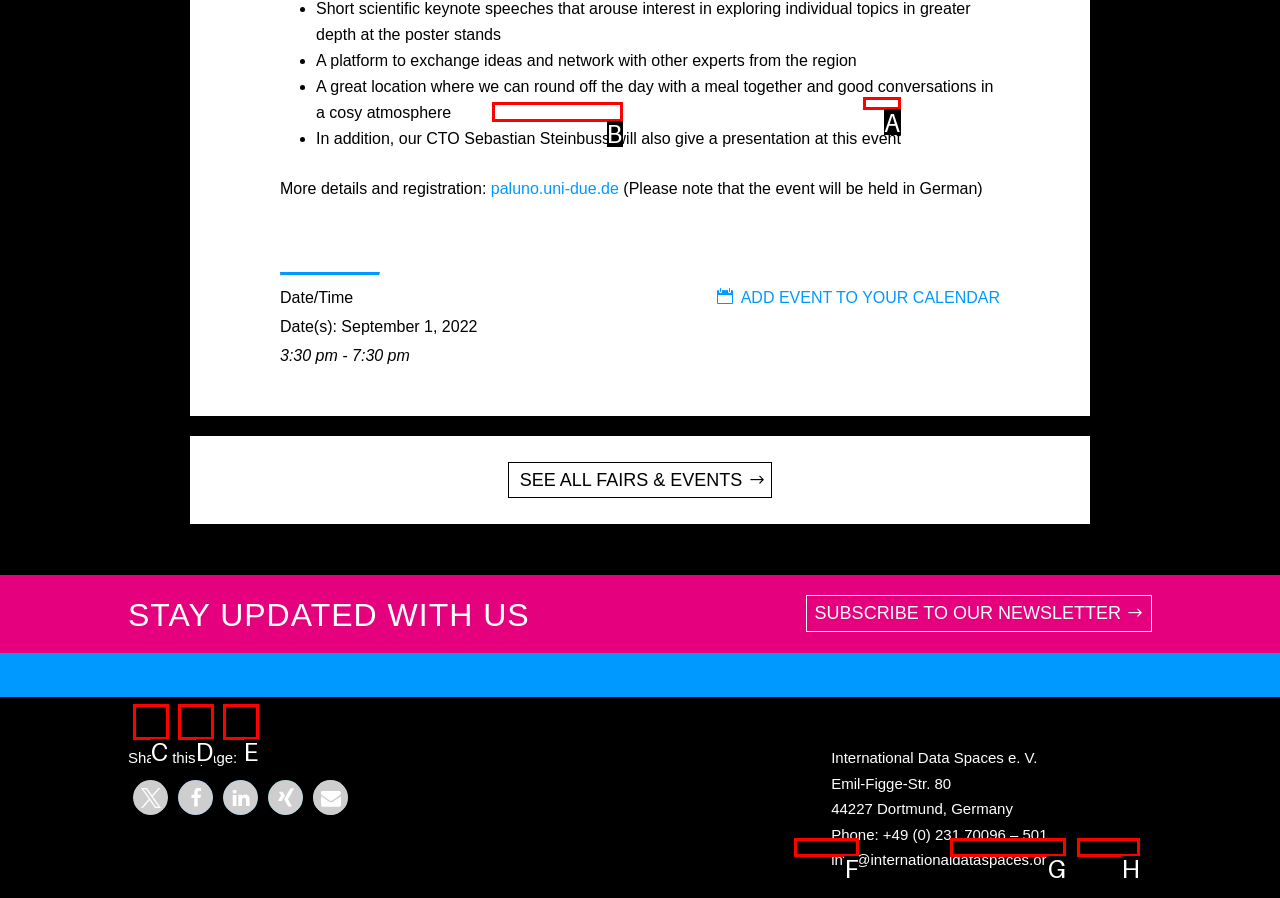Based on the task: Register for the event, which UI element should be clicked? Answer with the letter that corresponds to the correct option from the choices given.

B